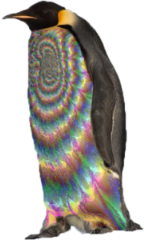Describe the important features and context of the image with as much detail as possible.

The image features a psychedelic penguin, a unique and colorful character associated with a playful and whimsical theme. The penguin is depicted standing upright, with a striking blend of vibrant, swirling patterns that create a mesmerizing rainbow effect. This artistic representation enhances its traditional black and white coloring, merging the familiar with the surreal. The concept of the psychedelic penguin appears to be a fun motif used to engage readers, suggesting a light-hearted and creative approach to storytelling. This character also ties into the broader narrative found on the webpage, which includes playful commentary and reflections, inviting readers to enjoy a whimsical journey.